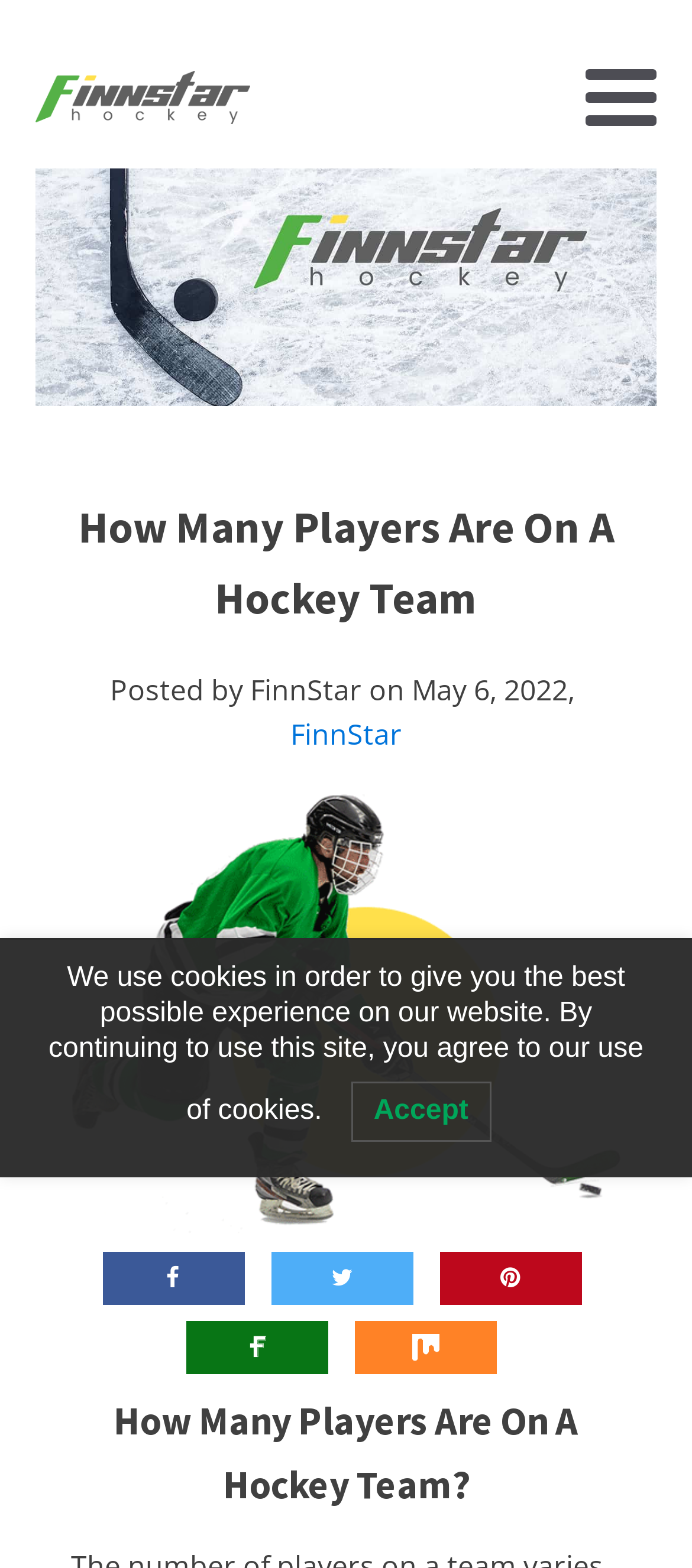Please identify the primary heading of the webpage and give its text content.

How Many Players Are On A Hockey Team